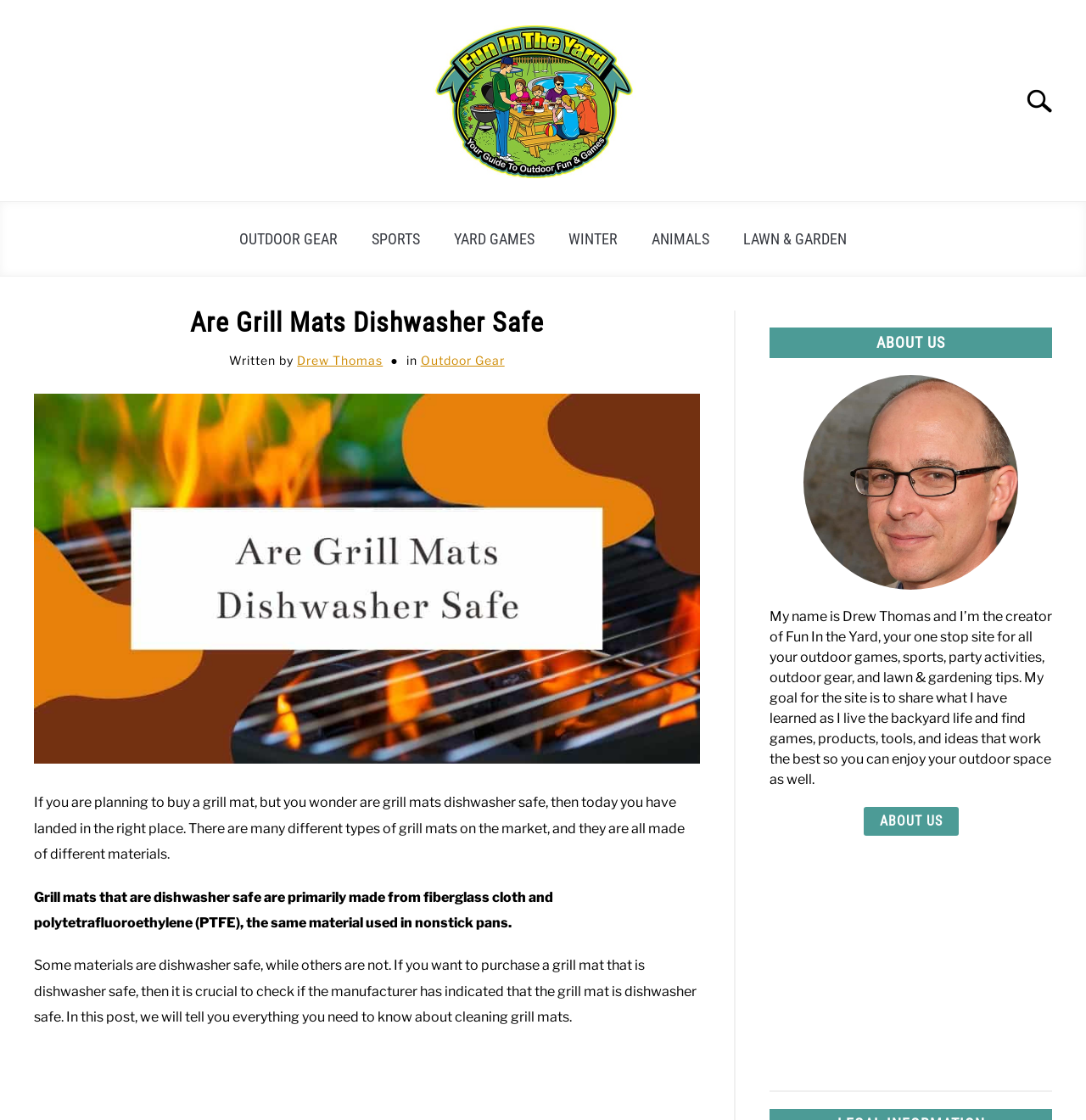Identify the bounding box coordinates of the specific part of the webpage to click to complete this instruction: "Learn more about the author".

[0.795, 0.72, 0.882, 0.746]